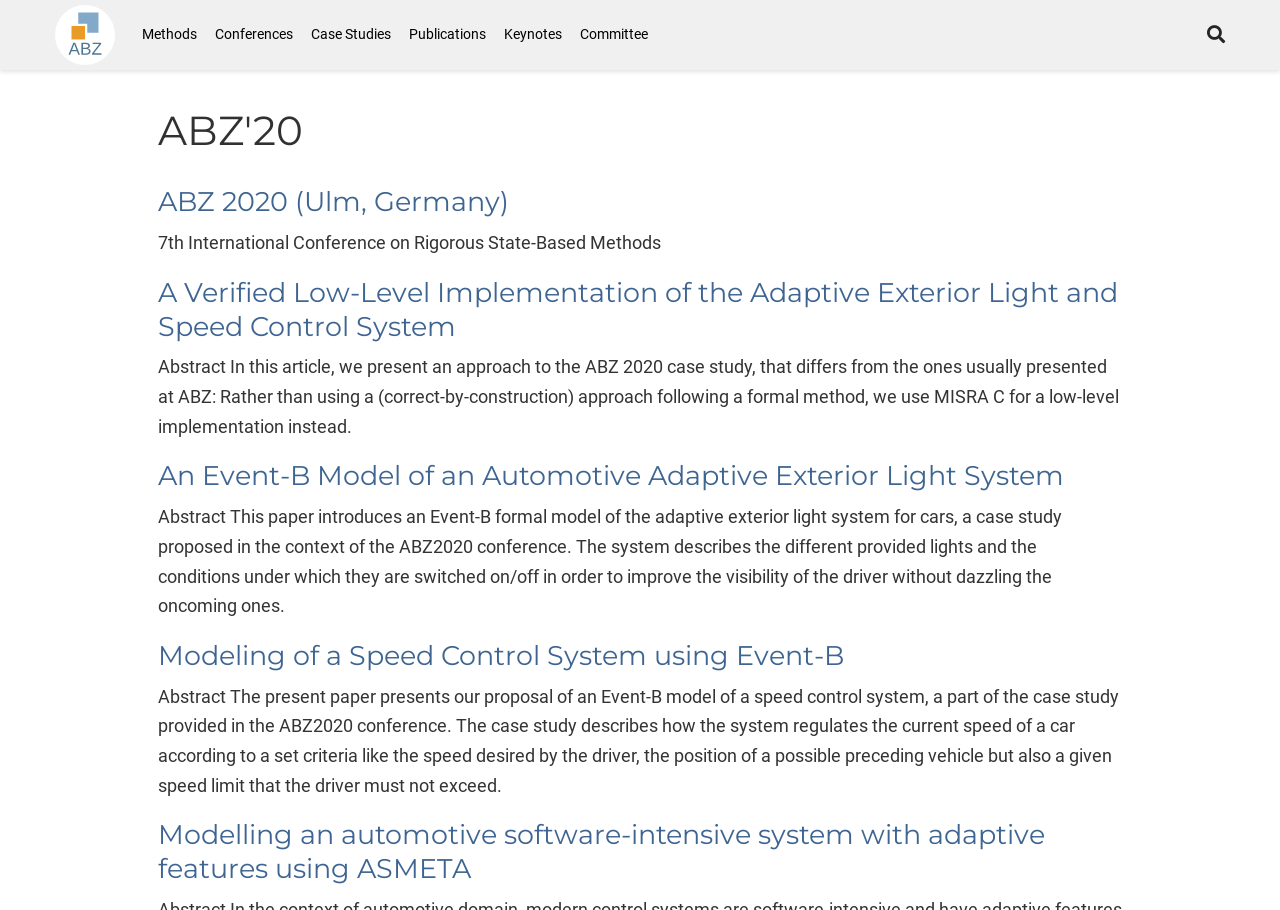Explain the webpage's layout and main content in detail.

The webpage is the official website of the ABZ conference and community. At the top left, there is a logo image with the text "ABZ" and a link to the homepage. Next to the logo, there are six navigation links: "Methods", "Conferences", "Case Studies", "Publications", "Keynotes", and "Committee", which are evenly spaced and aligned horizontally.

Below the navigation links, there is a large heading that reads "ABZ'20" and a subheading that reads "ABZ 2020 (Ulm, Germany)". The subheading is a link to a specific page. 

The main content of the webpage is a list of six articles or papers, each with a heading, a link to the full article, and a brief abstract. The headings are "A Verified Low-Level Implementation of the Adaptive Exterior Light and Speed Control System", "An Event-B Model of an Automotive Adaptive Exterior Light System", "Modeling of a Speed Control System using Event-B", and "Modelling an automotive software-intensive system with adaptive features using ASMETA". The abstracts provide a brief summary of each paper.

At the top right, there is a small link with no text, which may be a login or profile link.